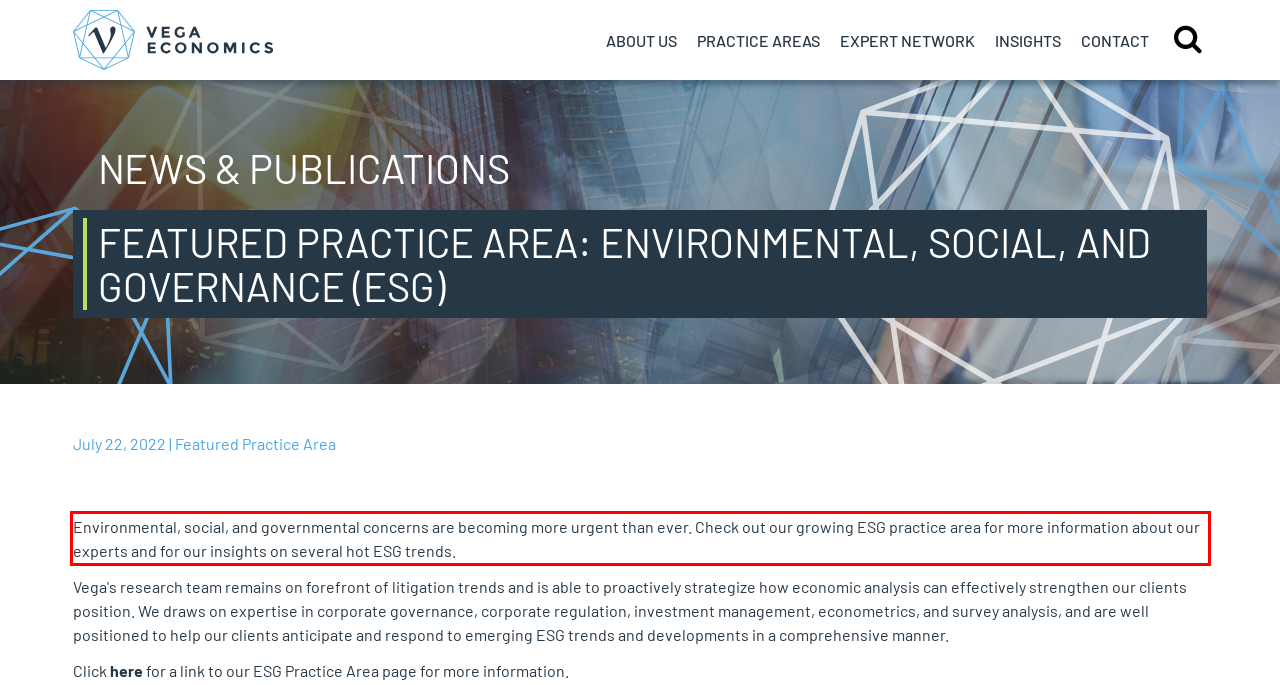Please extract the text content within the red bounding box on the webpage screenshot using OCR.

Environmental, social, and governmental concerns are becoming more urgent than ever. Check out our growing ESG practice area for more information about our experts and for our insights on several hot ESG trends.